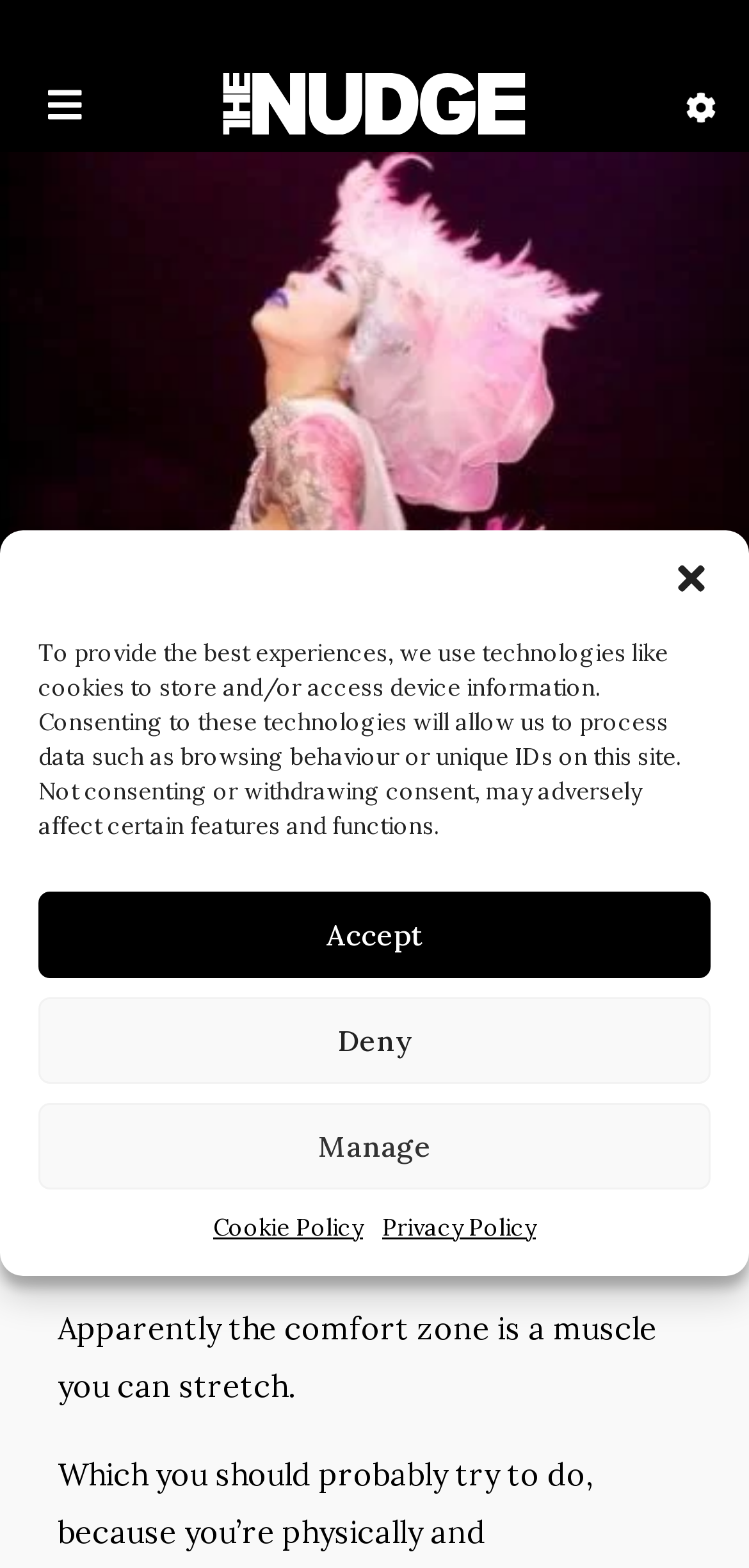Respond to the following question with a brief word or phrase:
What is the quote on the webpage?

Apparently the comfort zone is a muscle you can stretch.